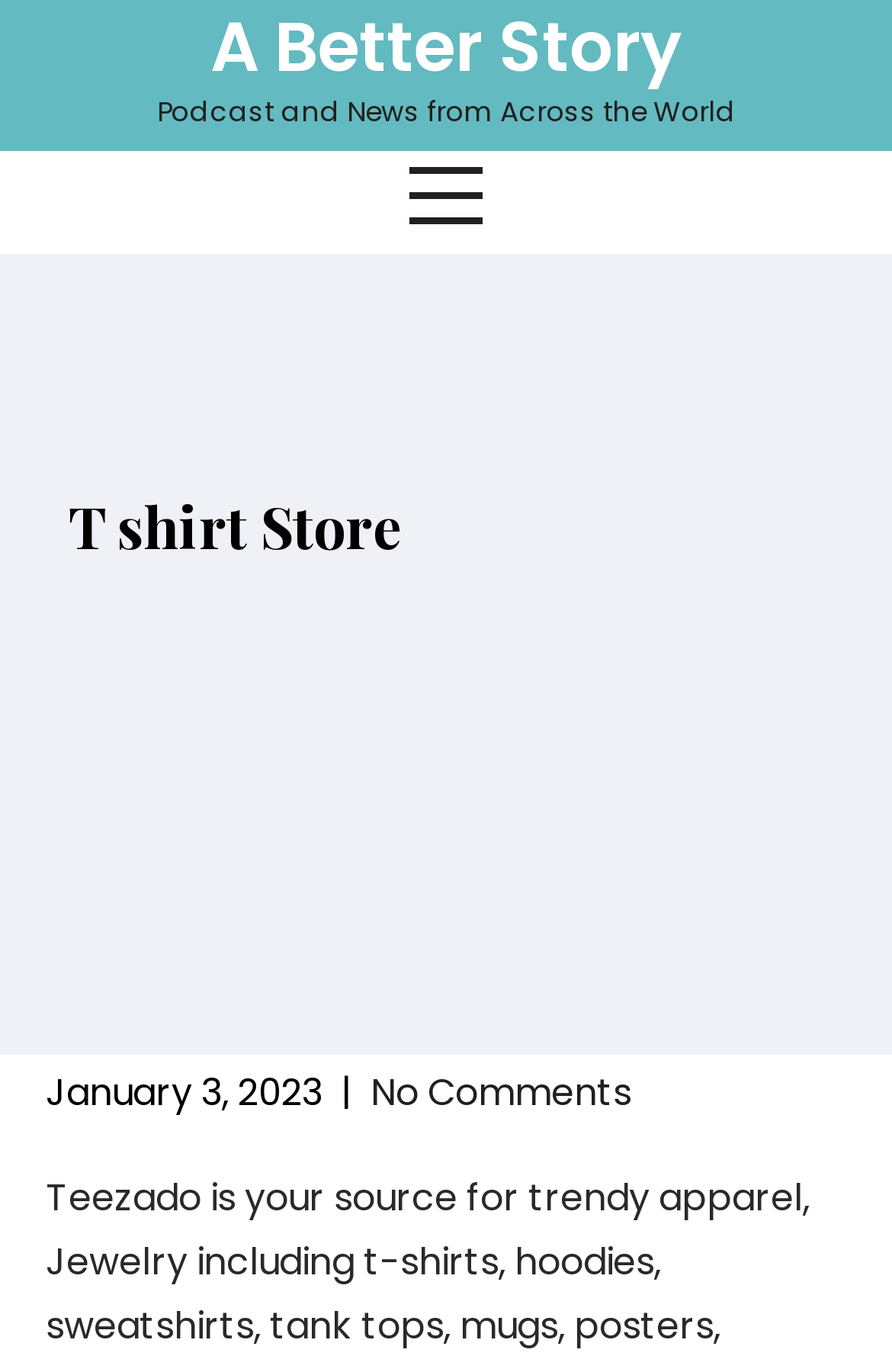Is there a button on the webpage?
Please provide a comprehensive answer based on the details in the screenshot.

I found a button on the webpage by looking at the element with a bounding box of [0.449, 0.11, 0.551, 0.177], which is a button with no text.